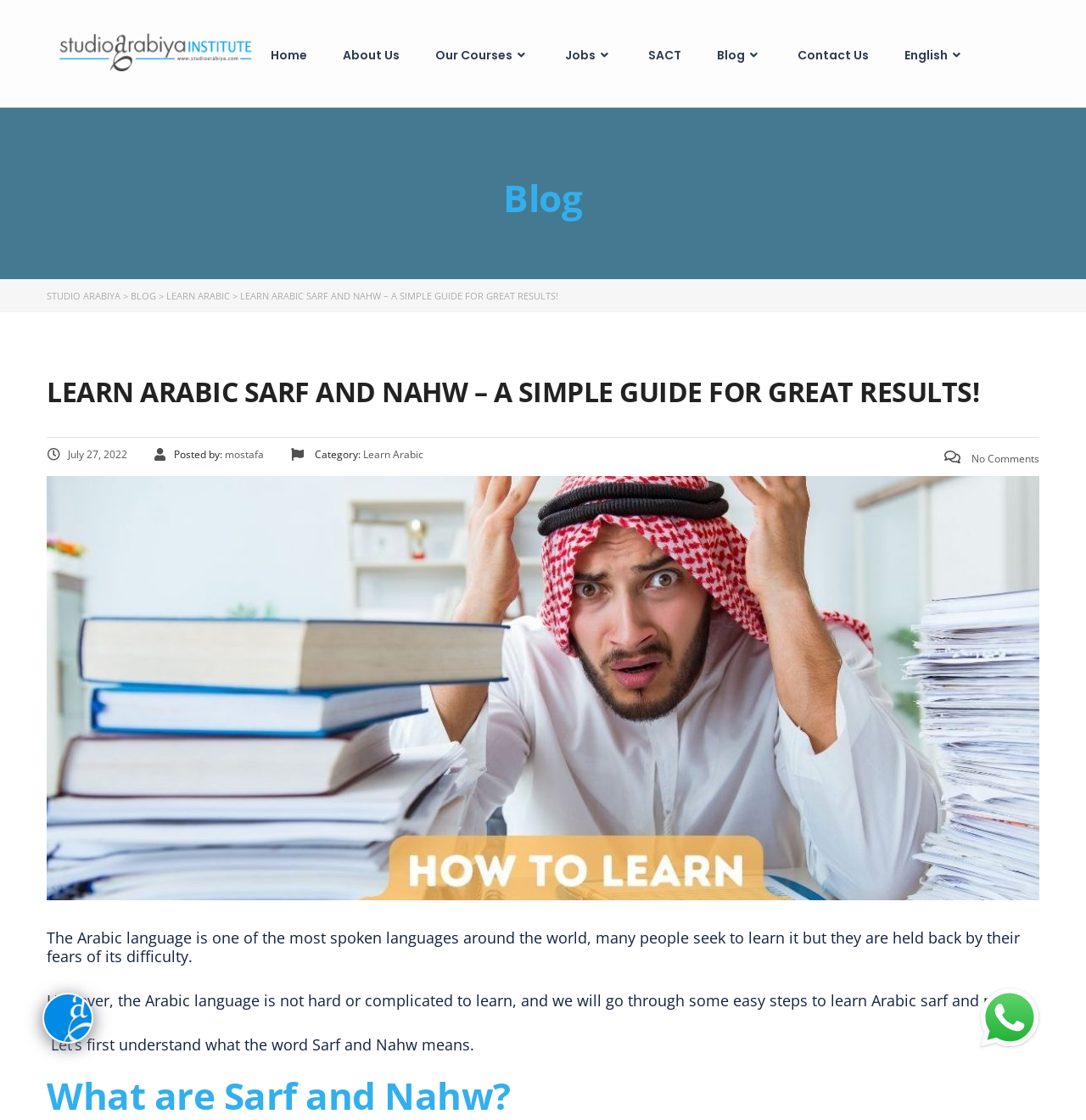Please answer the following question using a single word or phrase: 
How many navigation links are in the top menu?

8